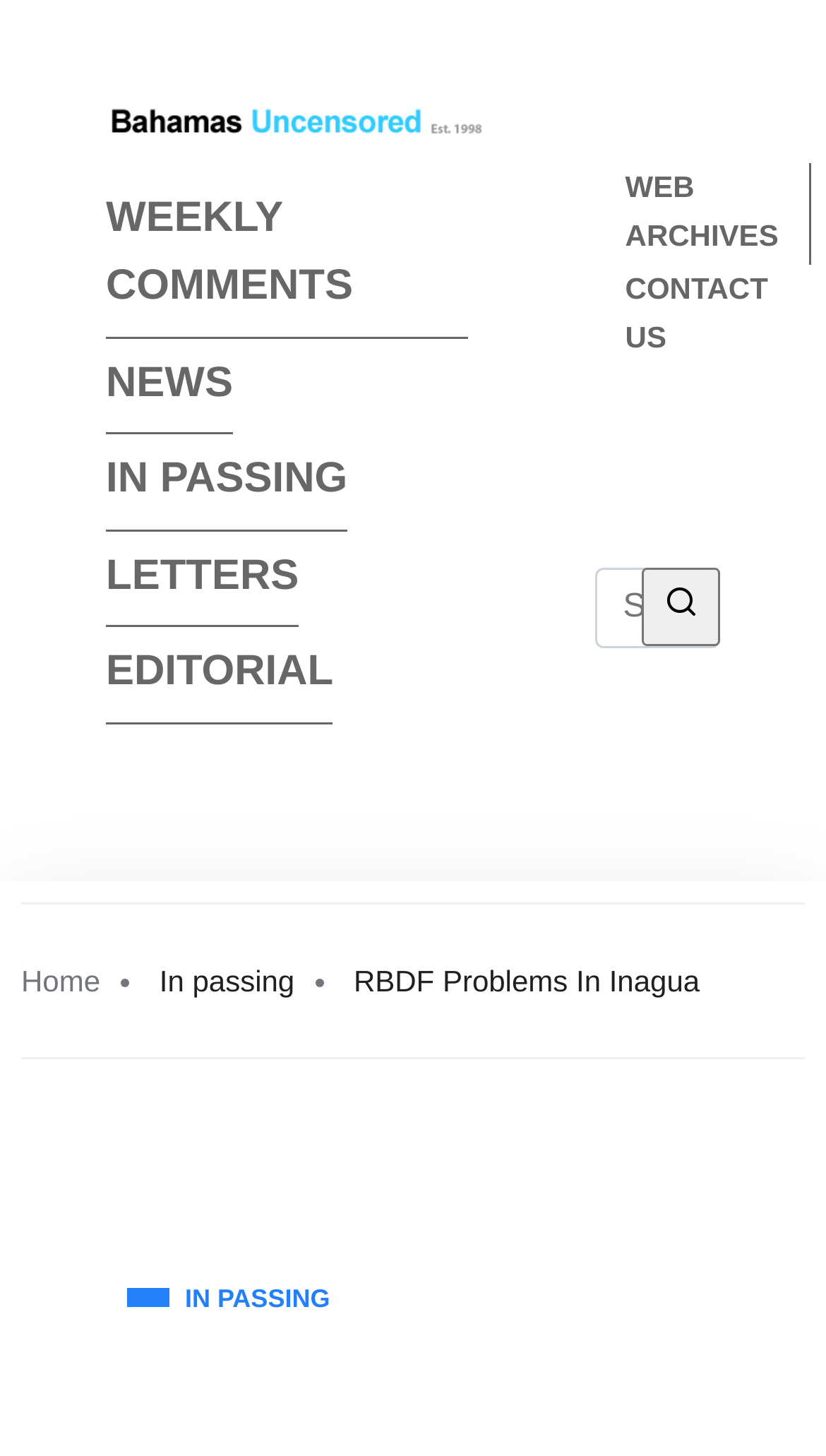Is there a search function?
Please interpret the details in the image and answer the question thoroughly.

I determined that there is a search function by looking at the searchbox element with the text 'Search' which is located at the top right corner of the webpage, indicating that users can search for content on the website.